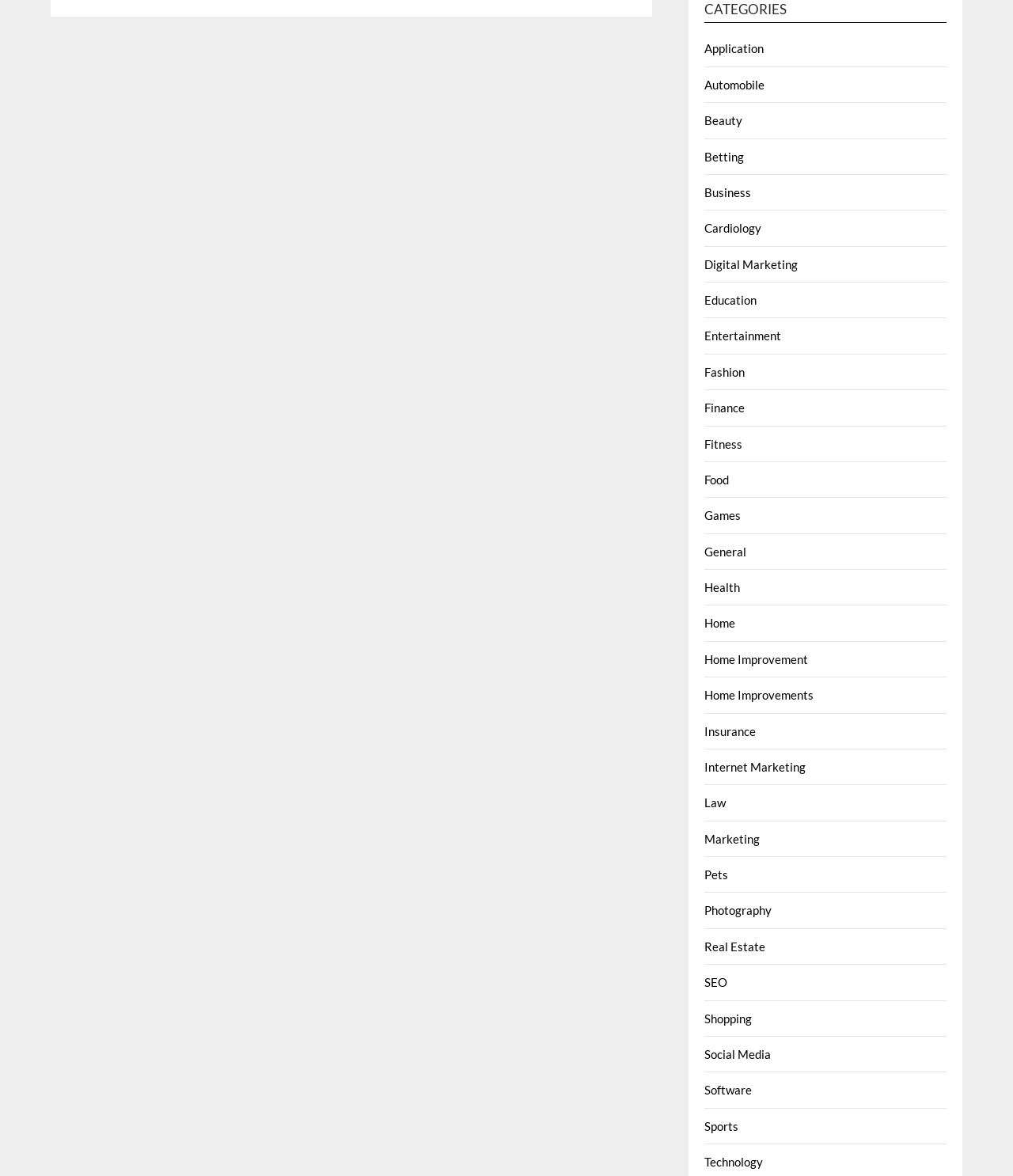Answer the following query with a single word or phrase:
What is the first category listed?

Application